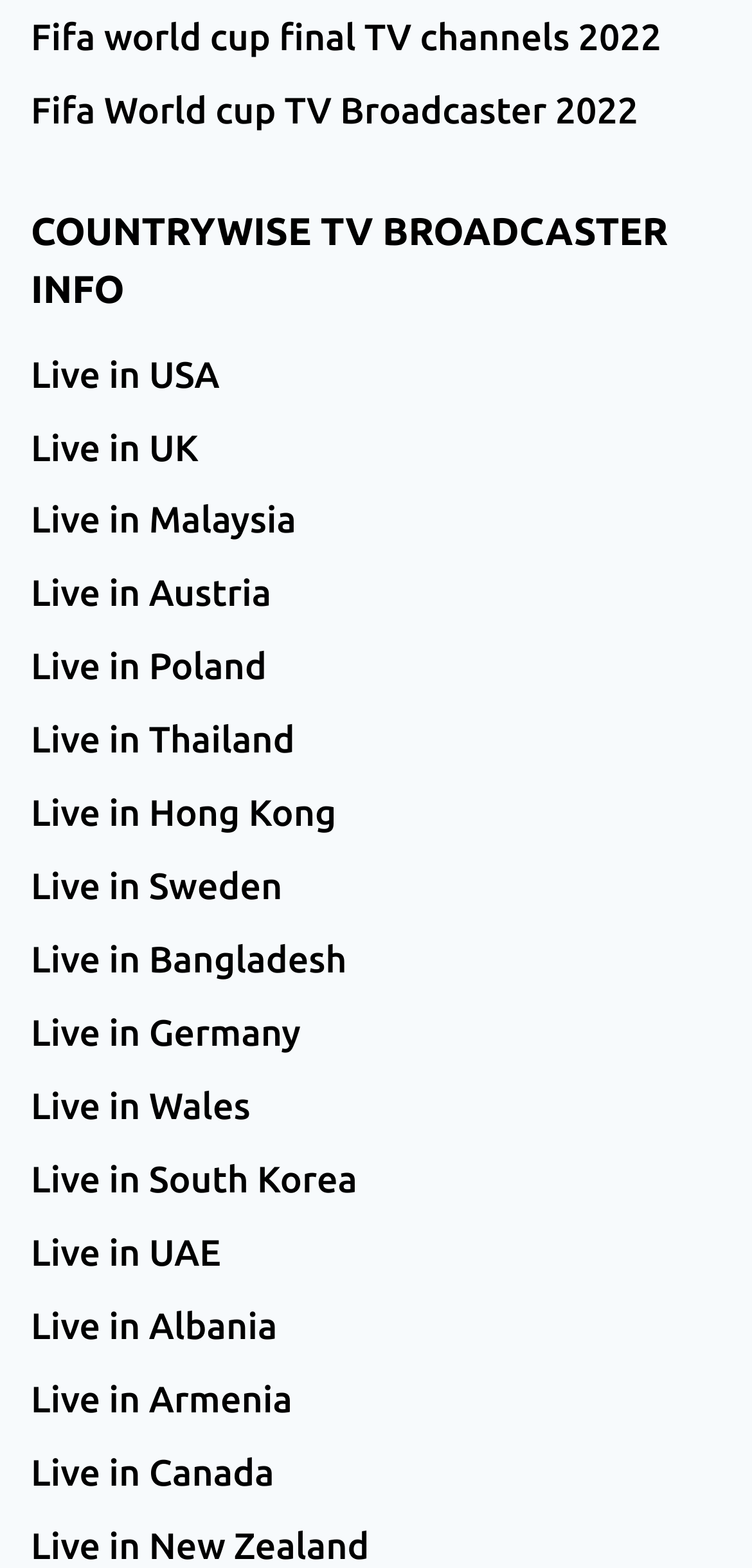Find and specify the bounding box coordinates that correspond to the clickable region for the instruction: "Get Live in USA".

[0.041, 0.215, 0.959, 0.262]